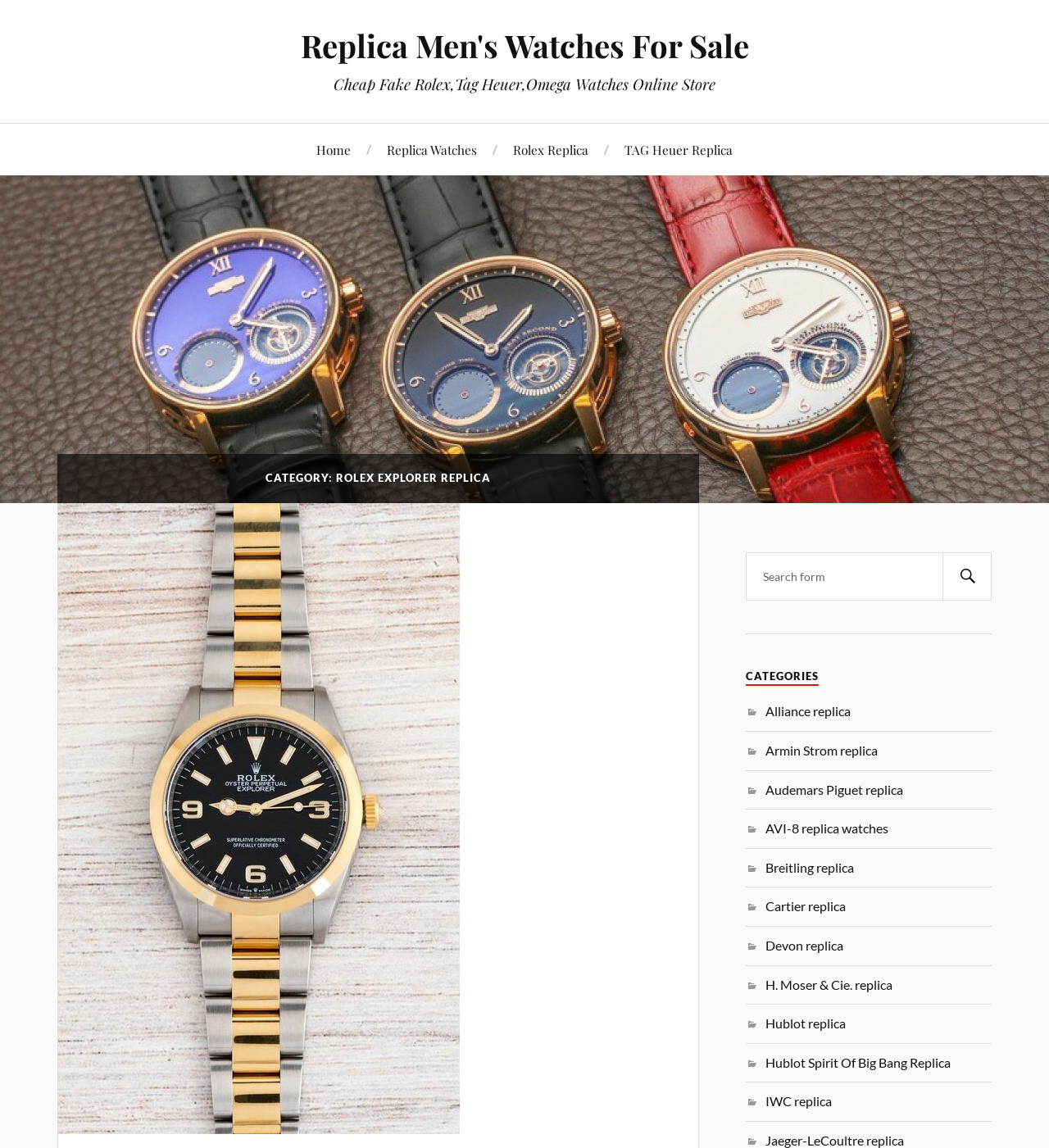Provide the bounding box coordinates in the format (top-left x, top-left y, bottom-right x, bottom-right y). All values are floating point numbers between 0 and 1. Determine the bounding box coordinate of the UI element described as: IWC replica

[0.73, 0.953, 0.793, 0.966]